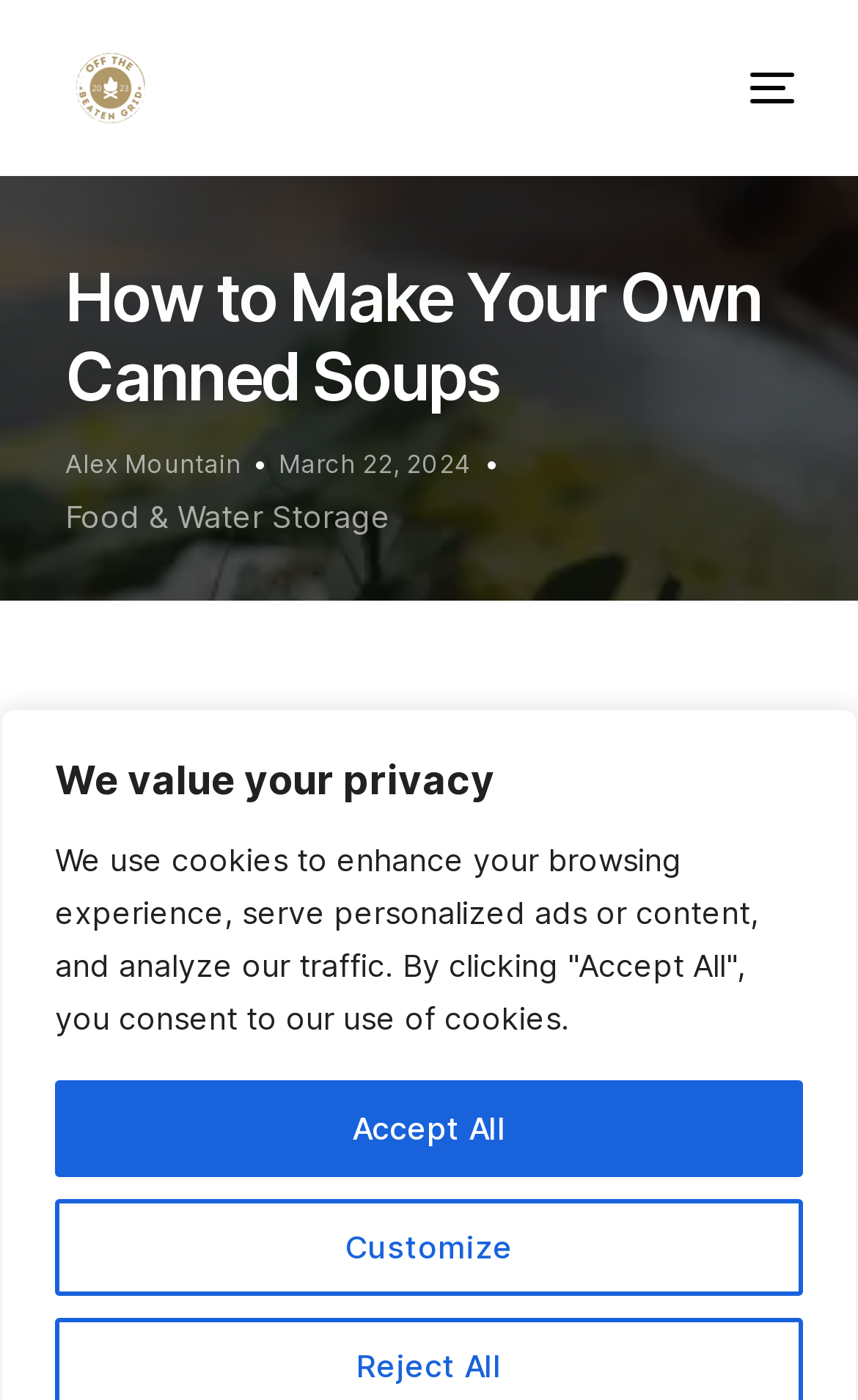Please identify the bounding box coordinates of the region to click in order to complete the task: "Click on 'Can I eat everything after iftar'". The coordinates must be four float numbers between 0 and 1, specified as [left, top, right, bottom].

None